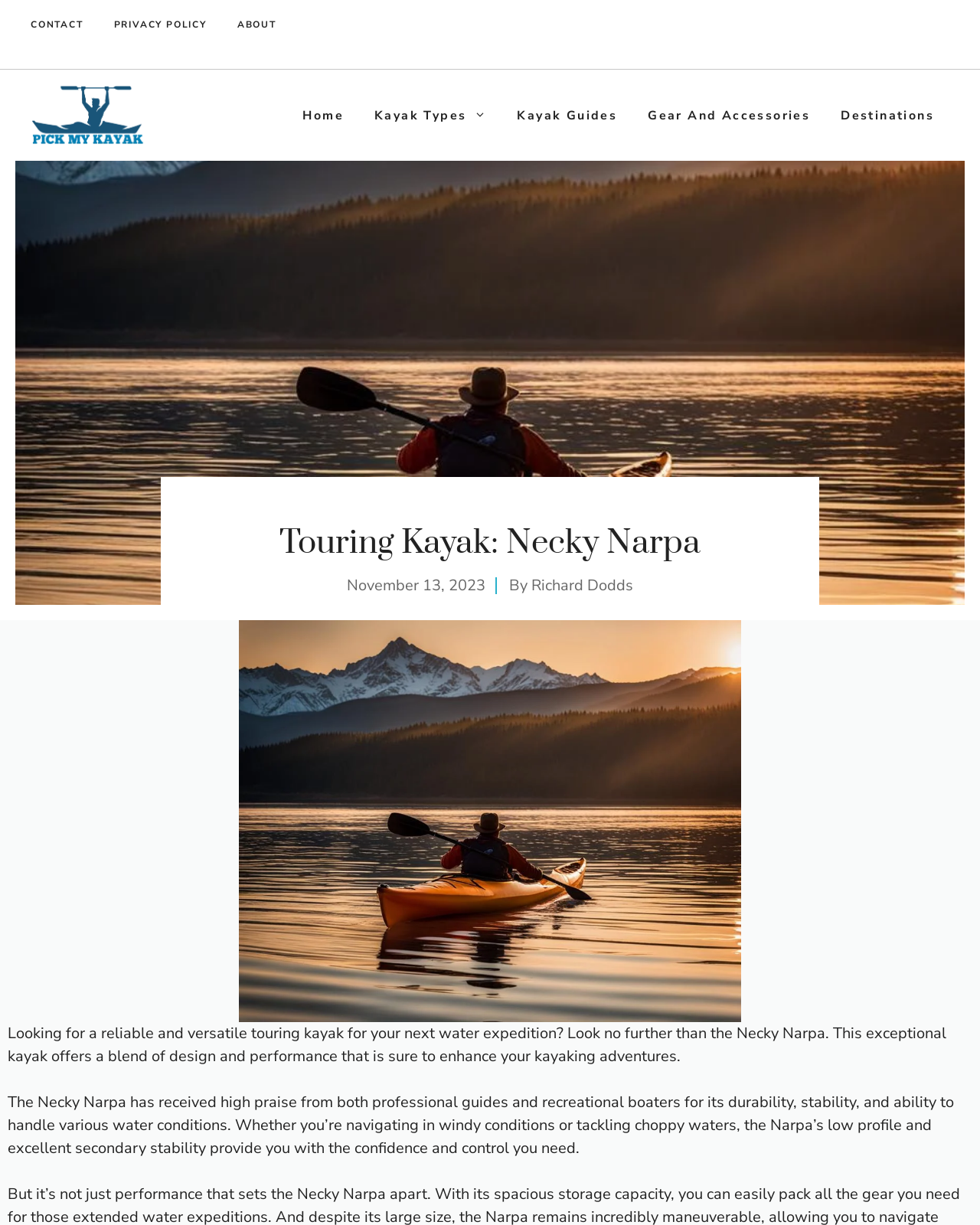Please find the bounding box coordinates (top-left x, top-left y, bottom-right x, bottom-right y) in the screenshot for the UI element described as follows: About

[0.242, 0.014, 0.282, 0.026]